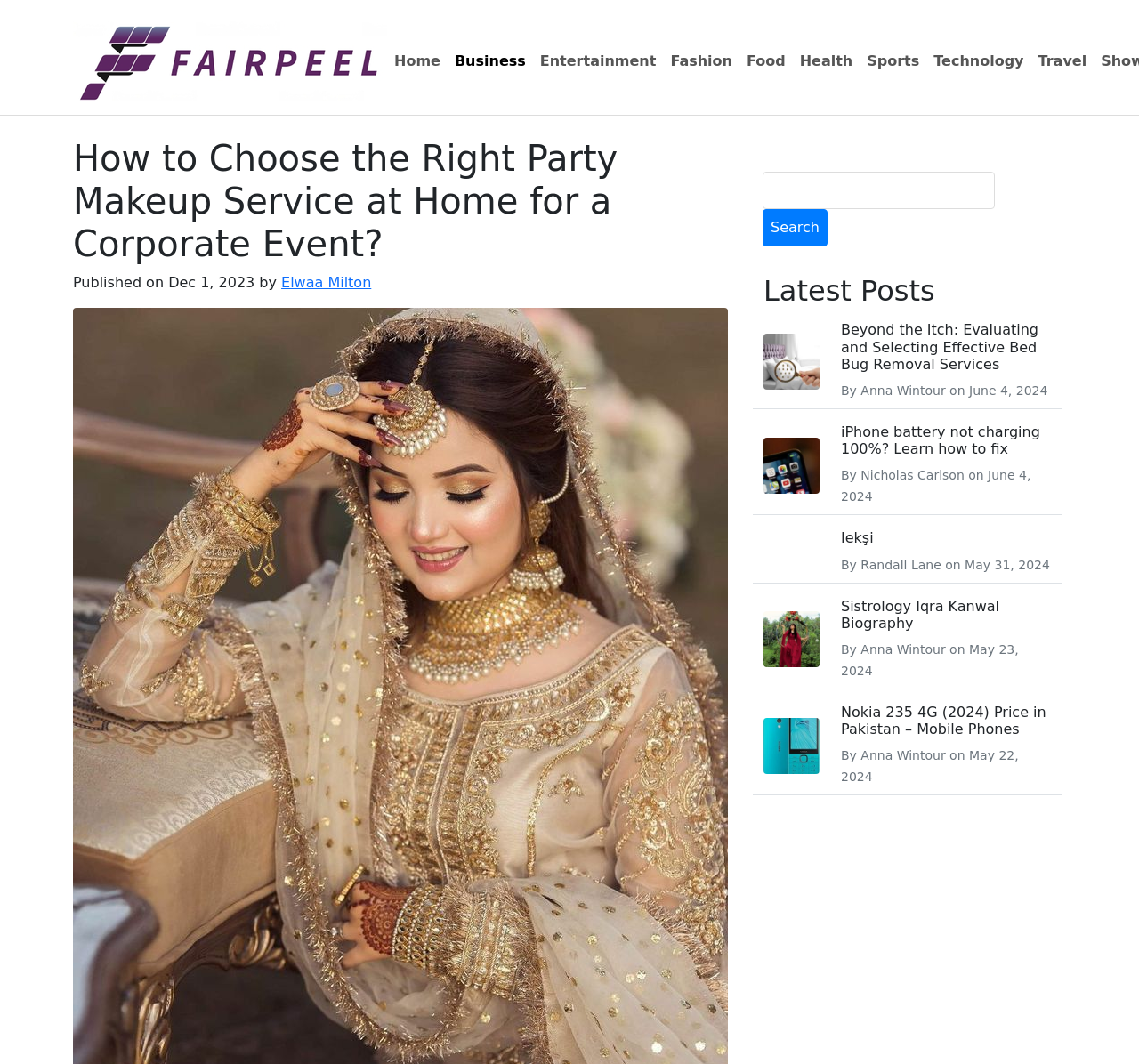Given the content of the image, can you provide a detailed answer to the question?
What is the purpose of the textbox with the label 'Search for:'?

I found a search box with a textbox labeled 'Search for:' at coordinates [0.67, 0.161, 0.873, 0.196]. The purpose of this textbox is to allow users to input search queries.